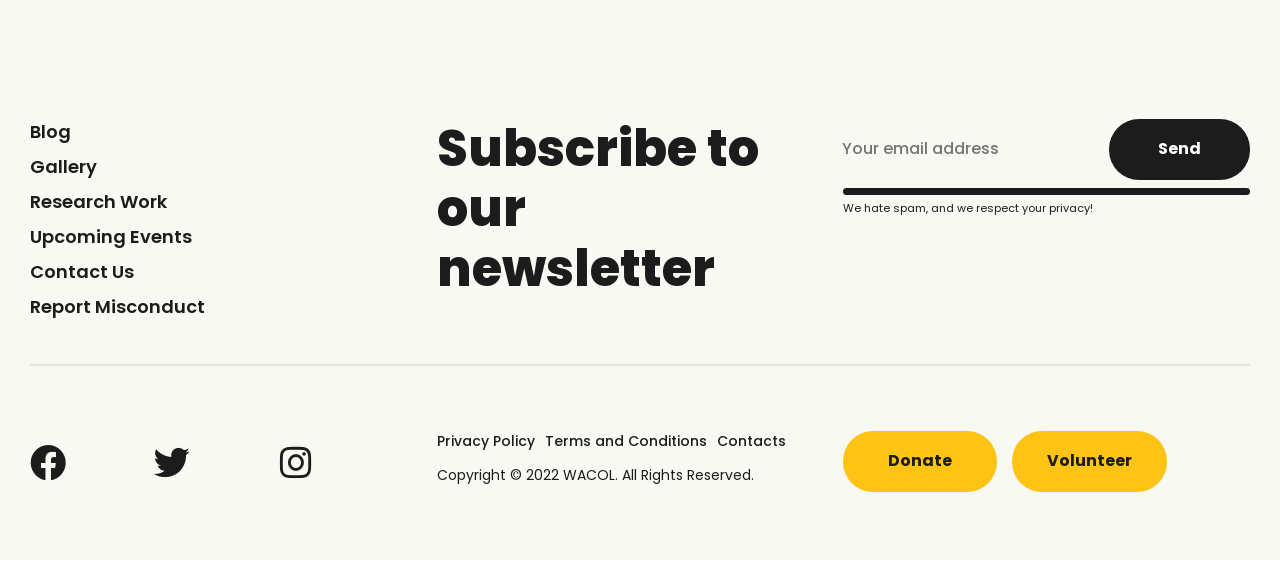What is the copyright year?
Provide a one-word or short-phrase answer based on the image.

2022